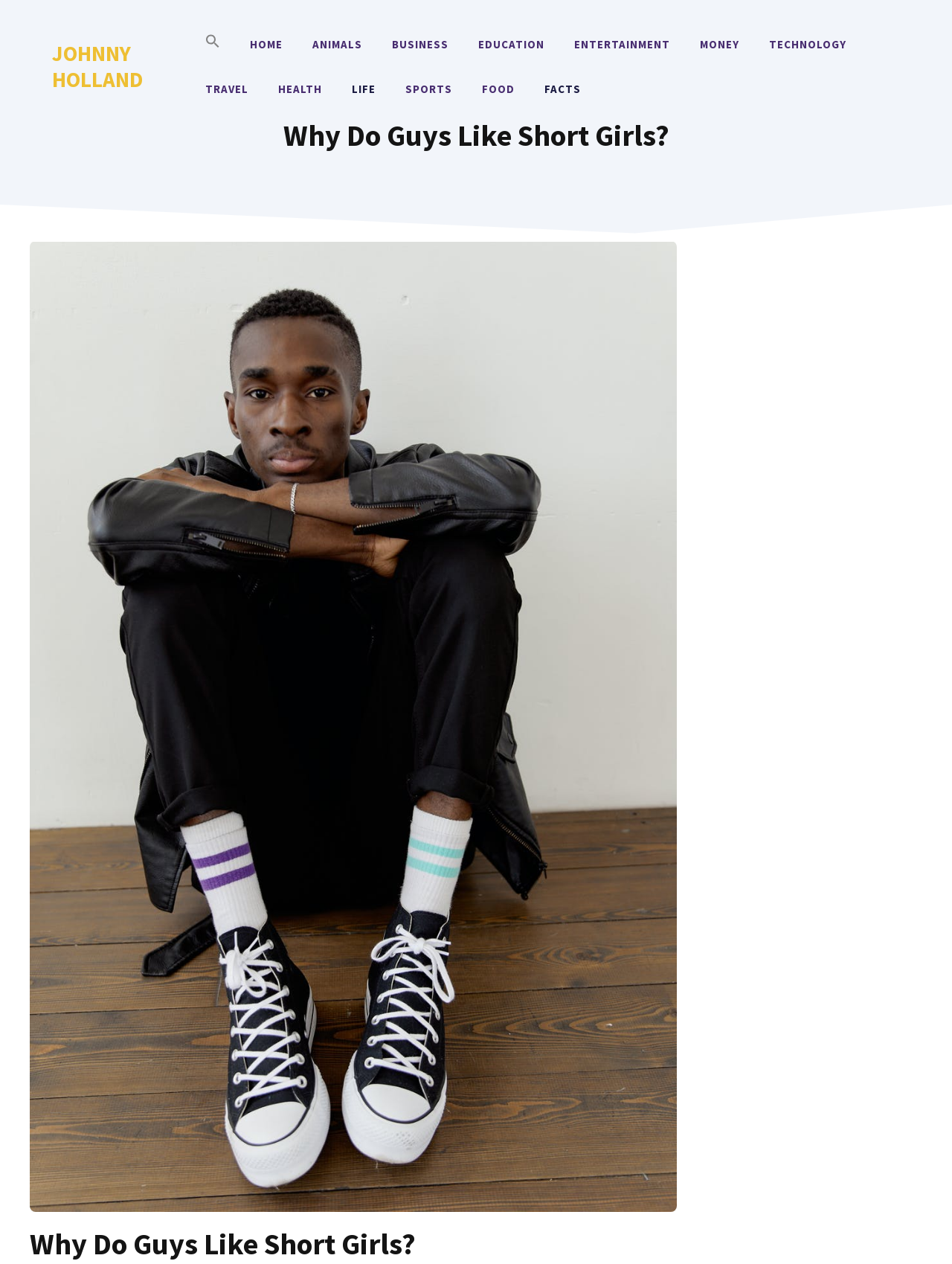What is the name of the website?
From the image, provide a succinct answer in one word or a short phrase.

Johnny Holland